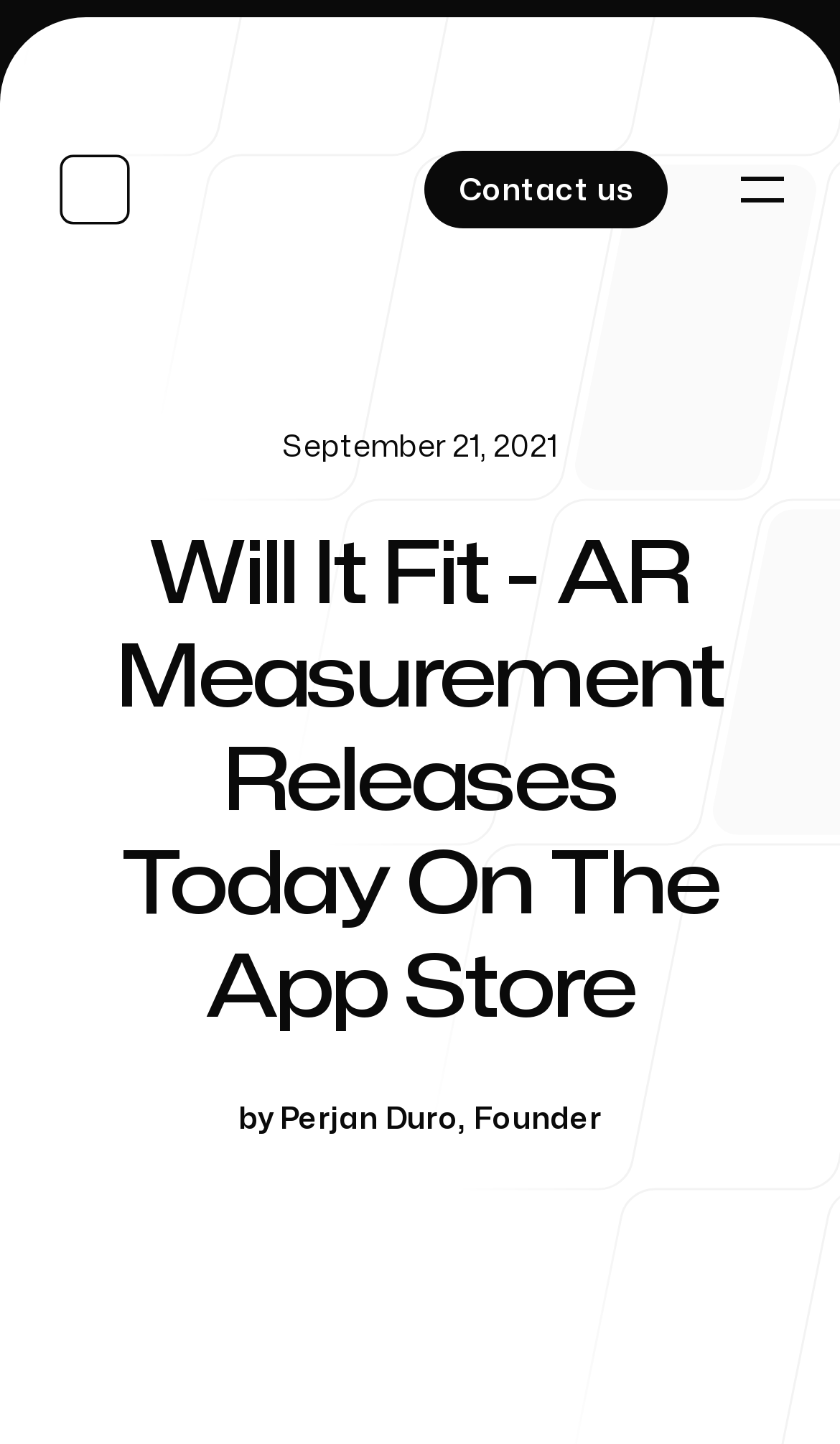Articulate a detailed summary of the webpage's content and design.

The webpage is announcing the release of a new app, Will It Fit – AR Measurement, exclusively on the App Store for iOS. At the top left corner, there are two links, "Home" and another link "Contact us" positioned more to the right. Next to "Contact us" is a button labeled "Toggle navigation" which, when expanded, controls a header section.

Below the top navigation links and button, the main content area begins with a header section that spans the entire width of the page. Within this header, there is a prominent heading that reads "Will It Fit - AR Measurement Releases Today On The App Store". Below the heading, there is a time element with the text "September 21, 2021" and an author credit "by Perjan Duro, Founder".